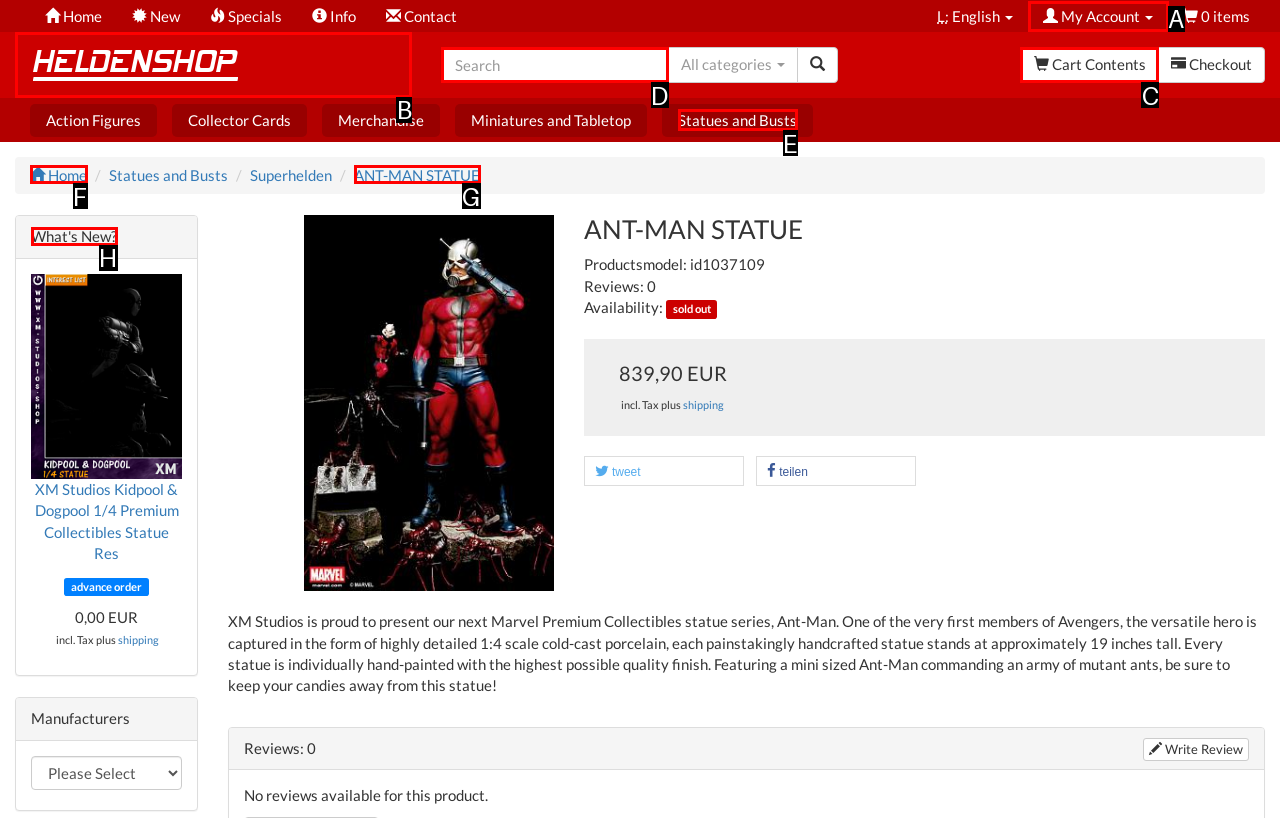Identify the letter of the option that should be selected to accomplish the following task: Search for products. Provide the letter directly.

D